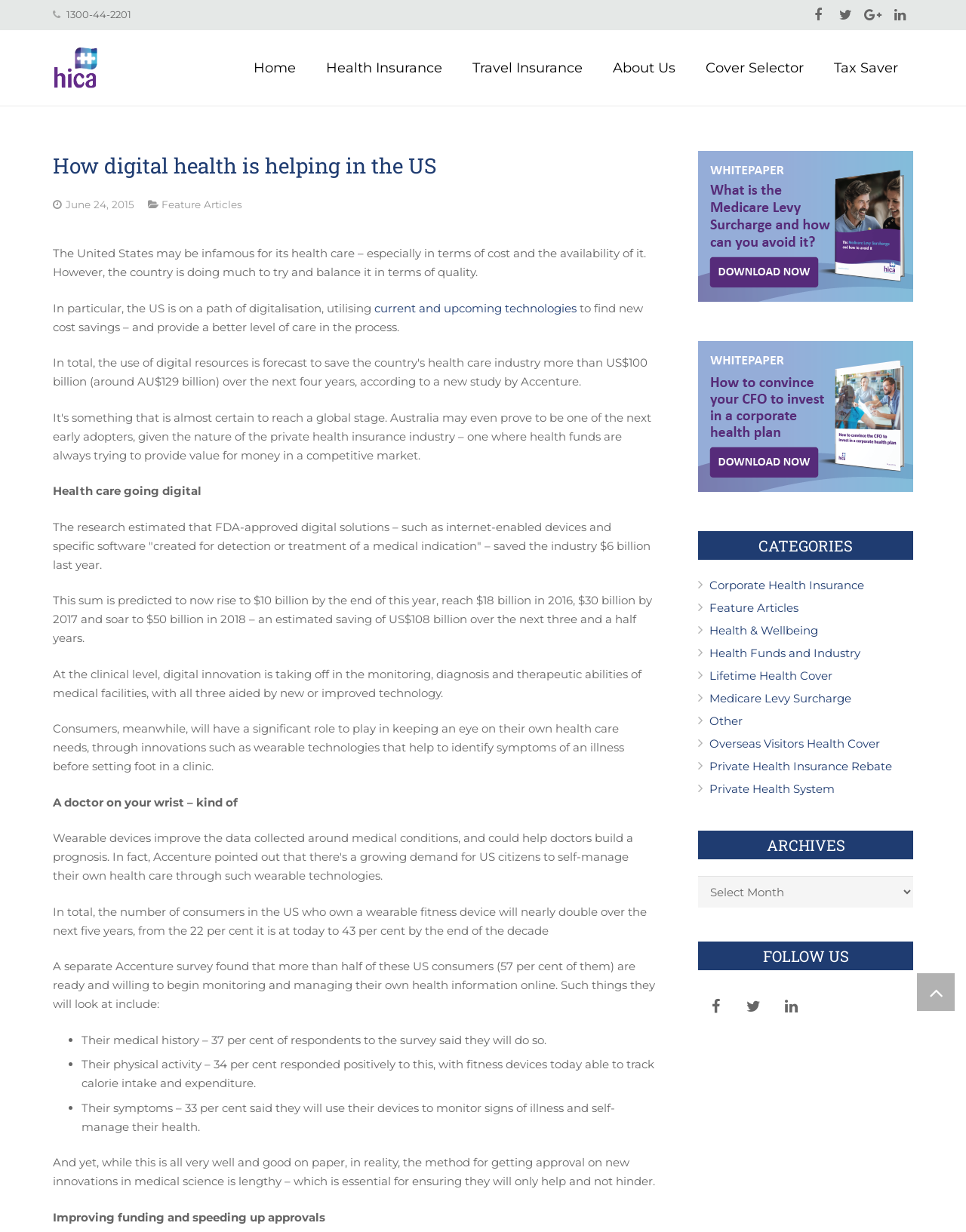Kindly determine the bounding box coordinates of the area that needs to be clicked to fulfill this instruction: "Click on 'Have you ever noticed the peculiarity of a football shoe'".

None